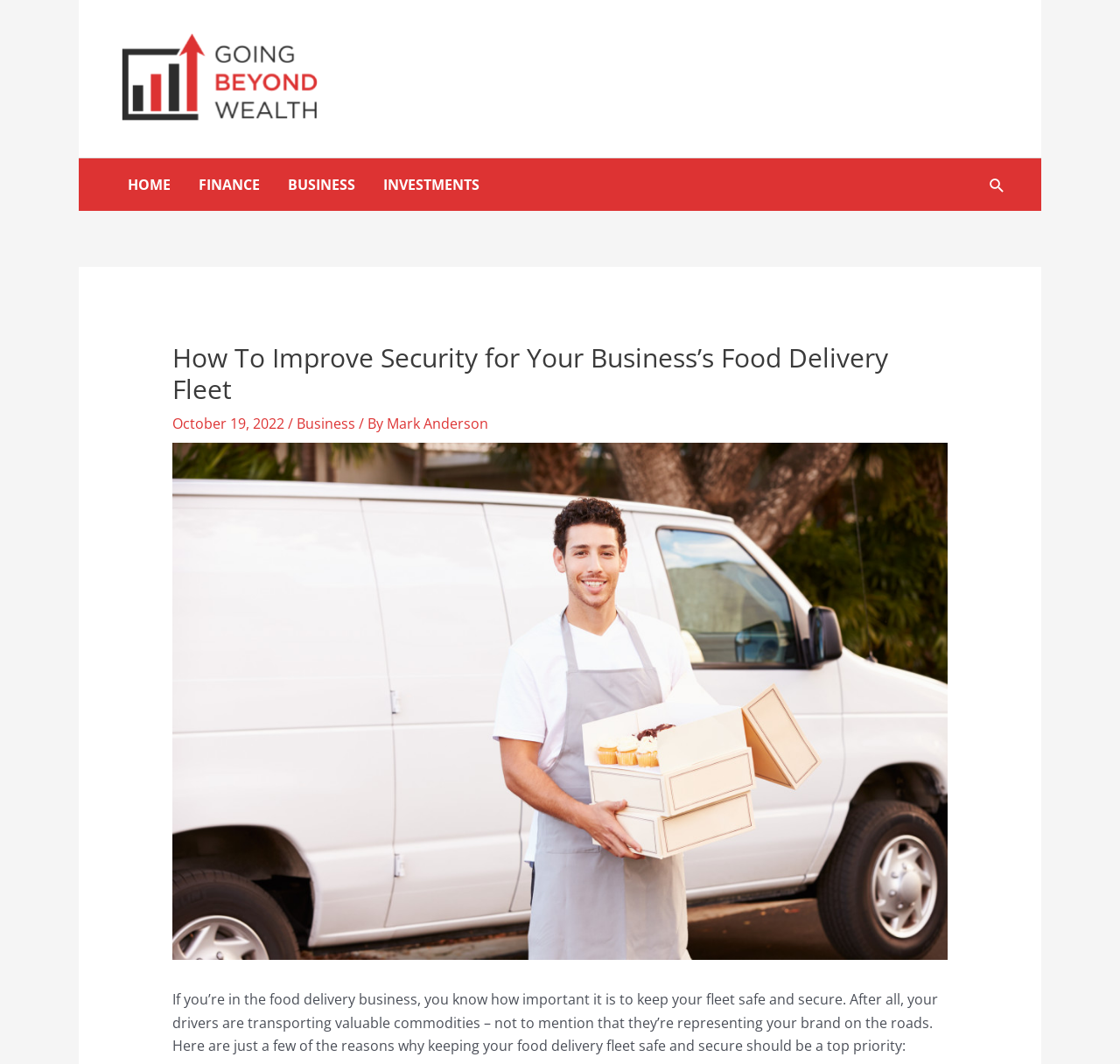What is the date of the article?
Please provide a detailed answer to the question.

The date of the article is mentioned below the article title, and it is 'October 19, 2022'.